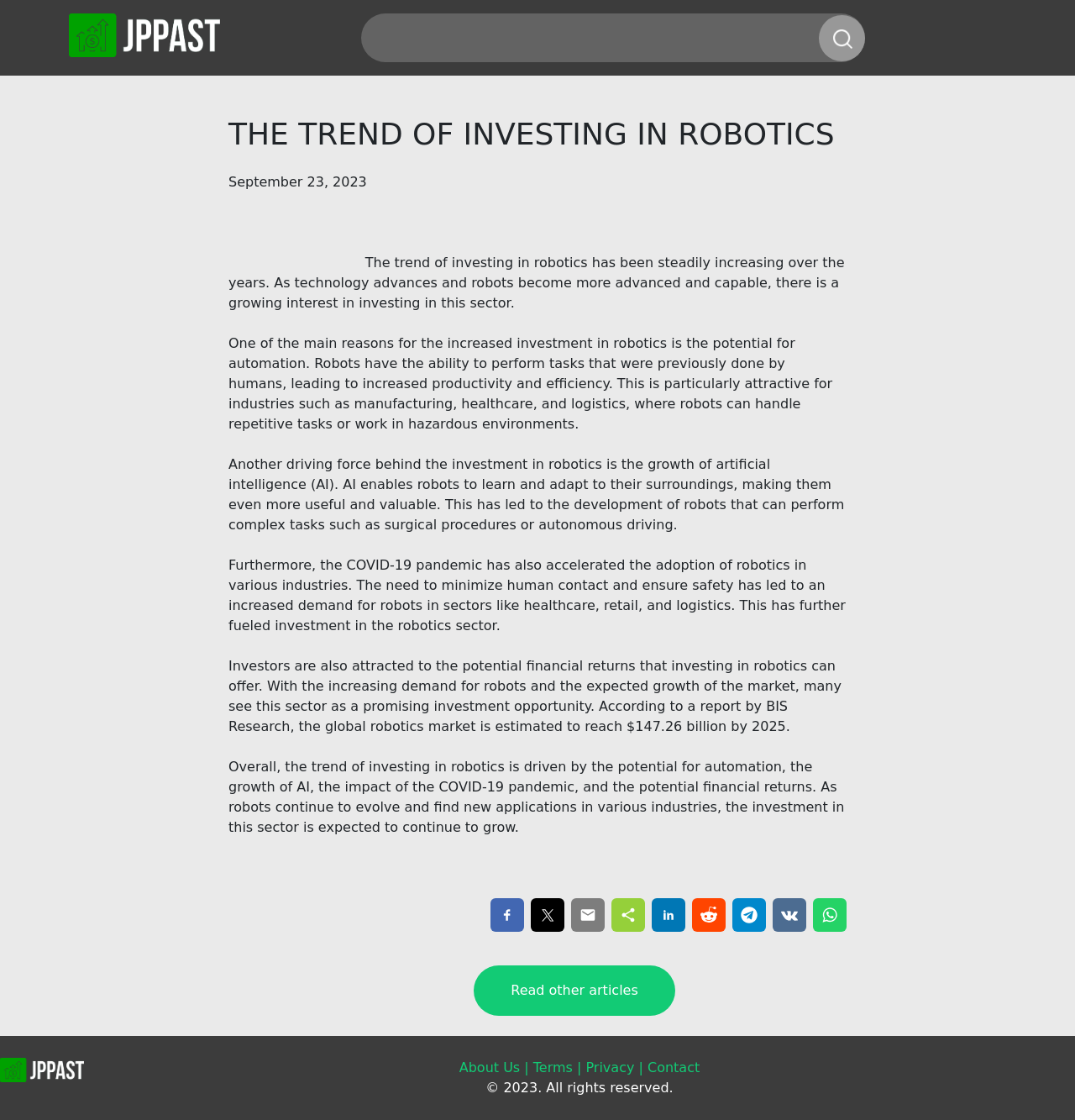Look at the image and give a detailed response to the following question: What is the purpose of robots in industries such as manufacturing and healthcare?

The text explains that one of the main reasons for the increased investment in robotics is the potential for automation, as robots can perform tasks that were previously done by humans, leading to increased productivity and efficiency in industries such as manufacturing and healthcare.